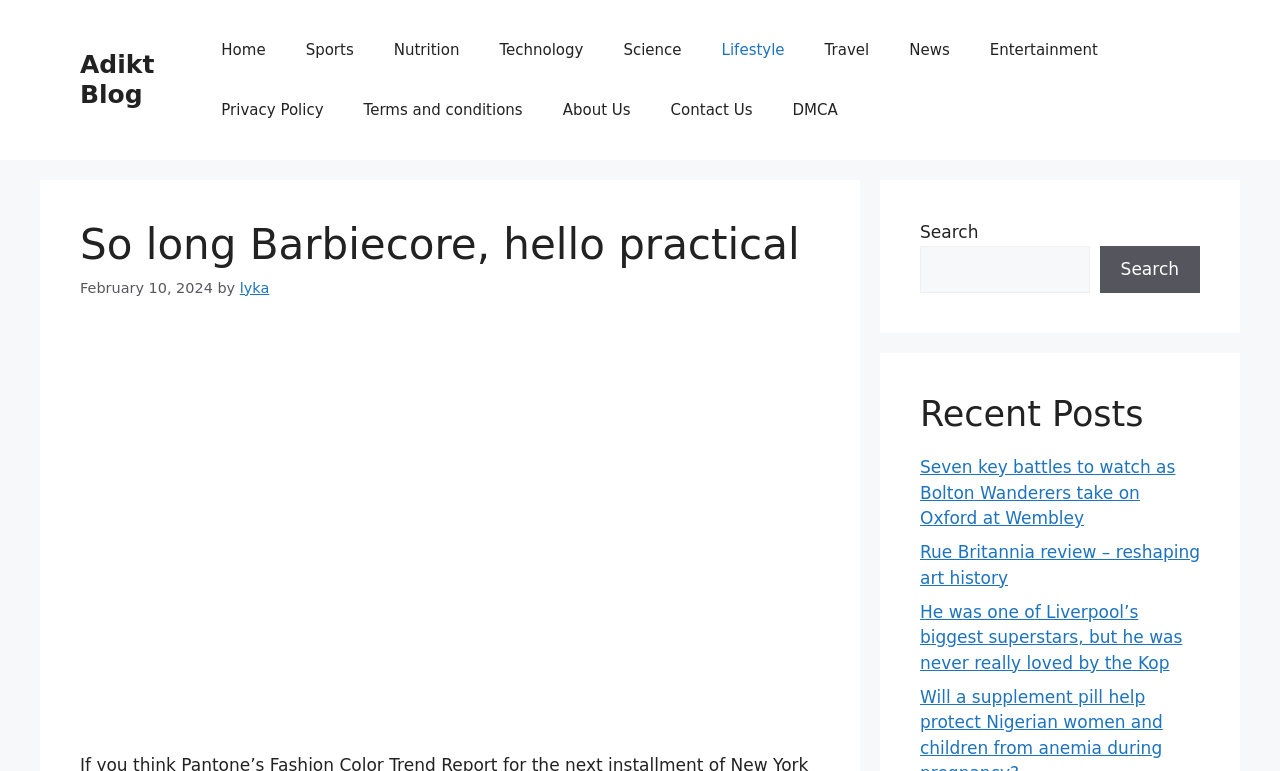How many recent posts are listed?
Please provide a comprehensive answer to the question based on the webpage screenshot.

I found the number of recent posts by looking at the complementary section, which contains a heading 'Recent Posts' and three links to recent posts.